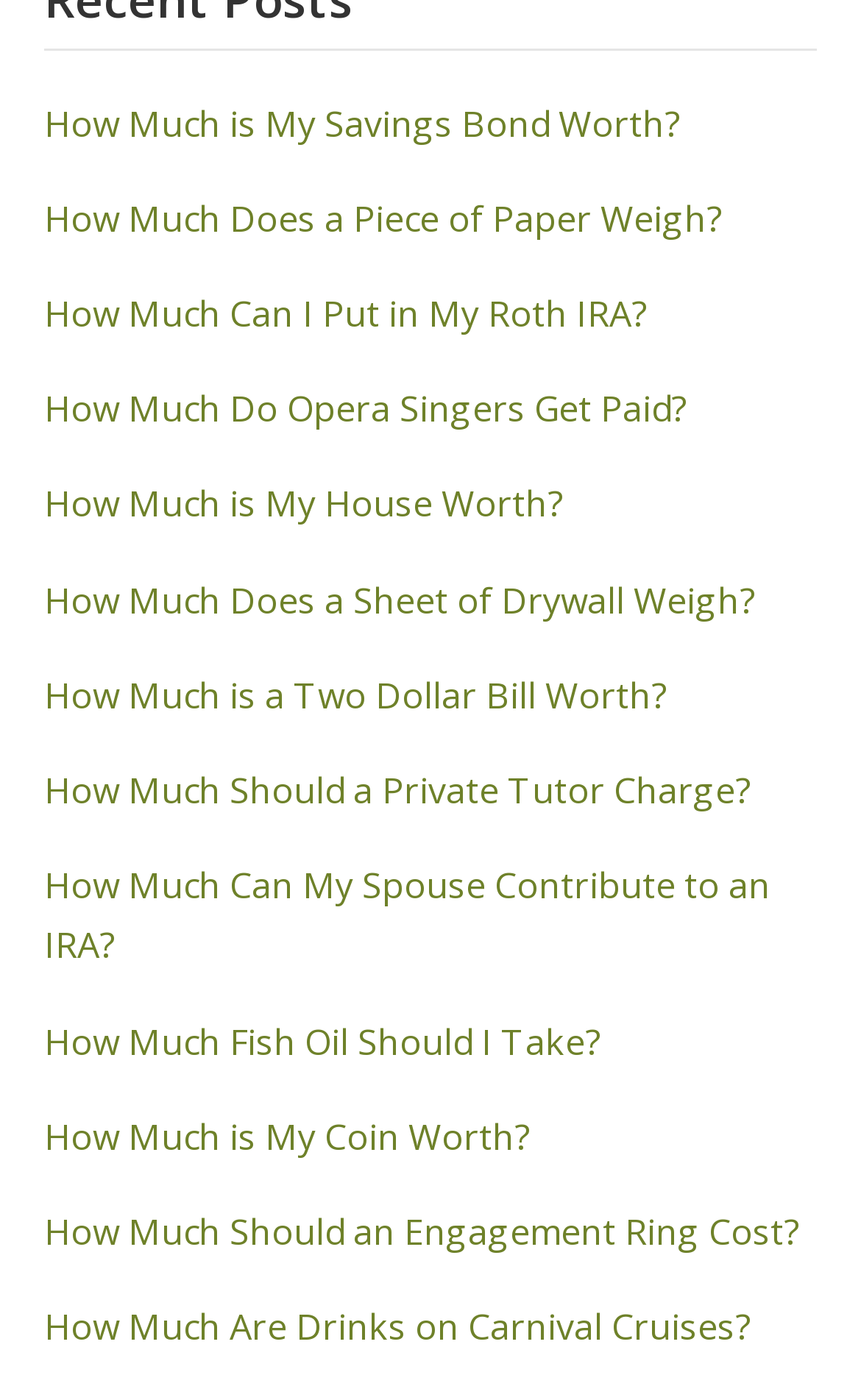Find the bounding box coordinates of the element I should click to carry out the following instruction: "Check the value of my savings bond".

[0.051, 0.07, 0.79, 0.105]